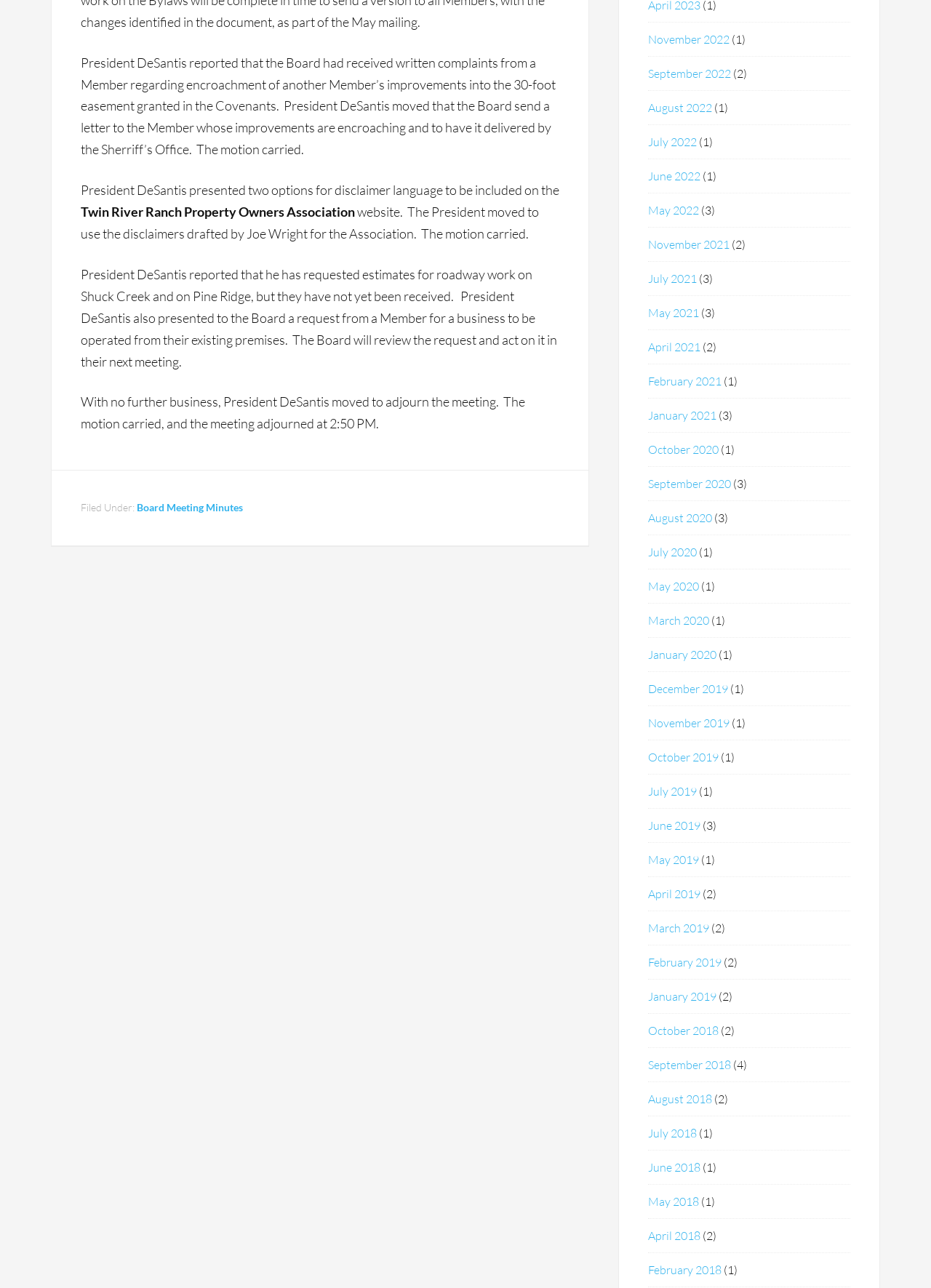Please pinpoint the bounding box coordinates for the region I should click to adhere to this instruction: "View November 2022 meeting minutes".

[0.696, 0.025, 0.784, 0.036]